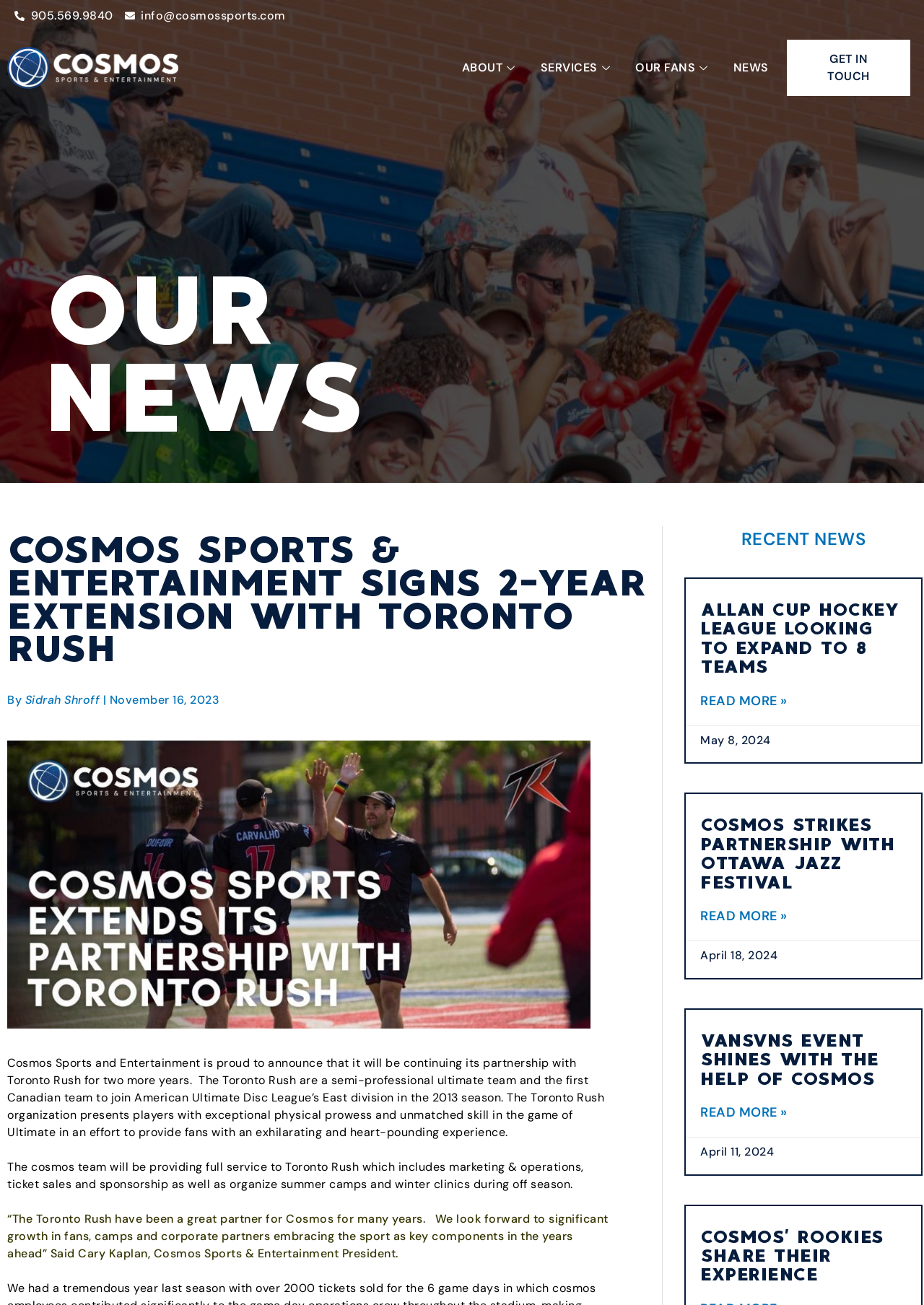How many news articles are displayed?
Examine the image and give a concise answer in one word or a short phrase.

4